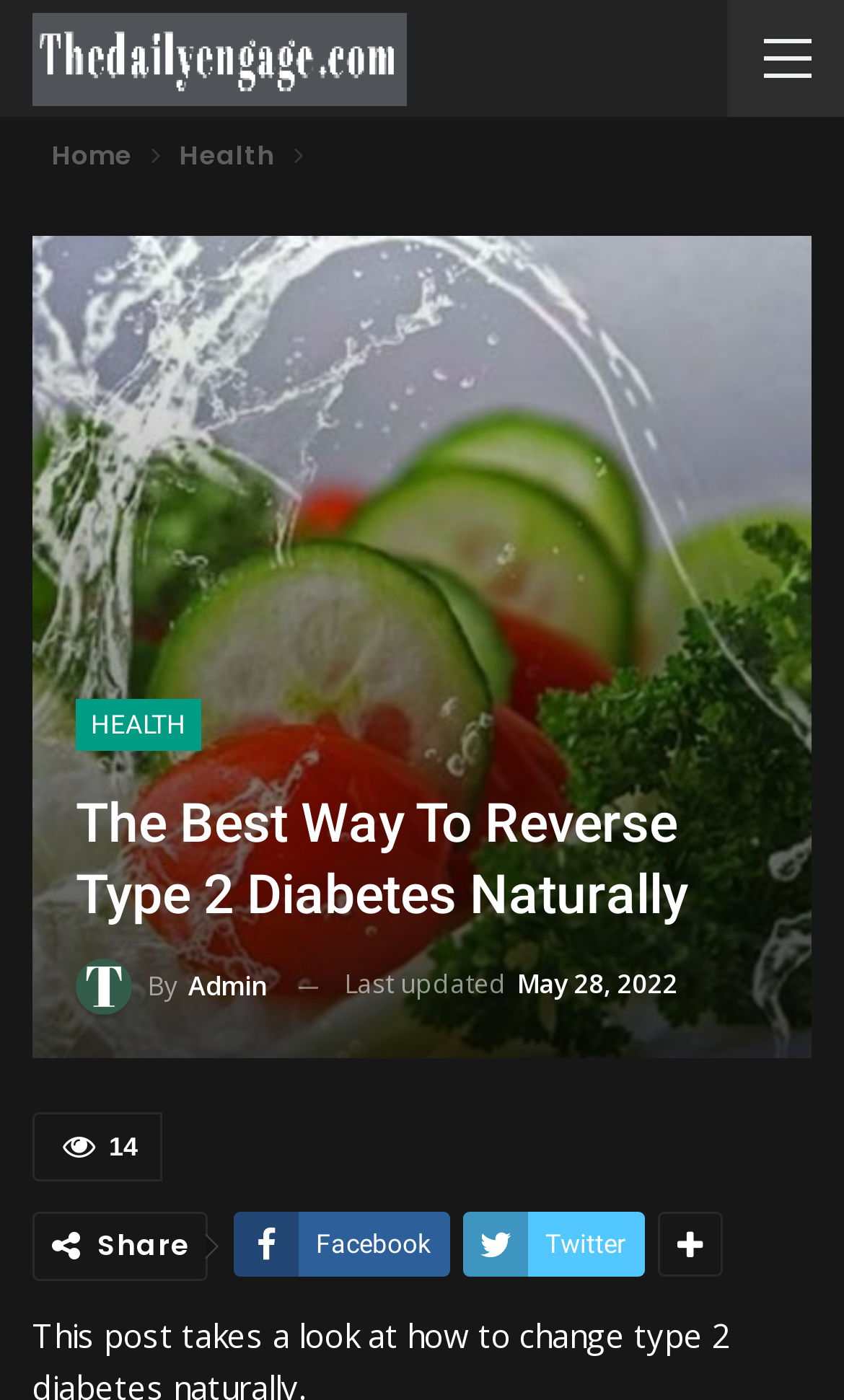Who is the author of the article?
Based on the image, answer the question with as much detail as possible.

I obtained the answer by looking at the link element with the text 'By Admin', which suggests that Admin is the author of the article.